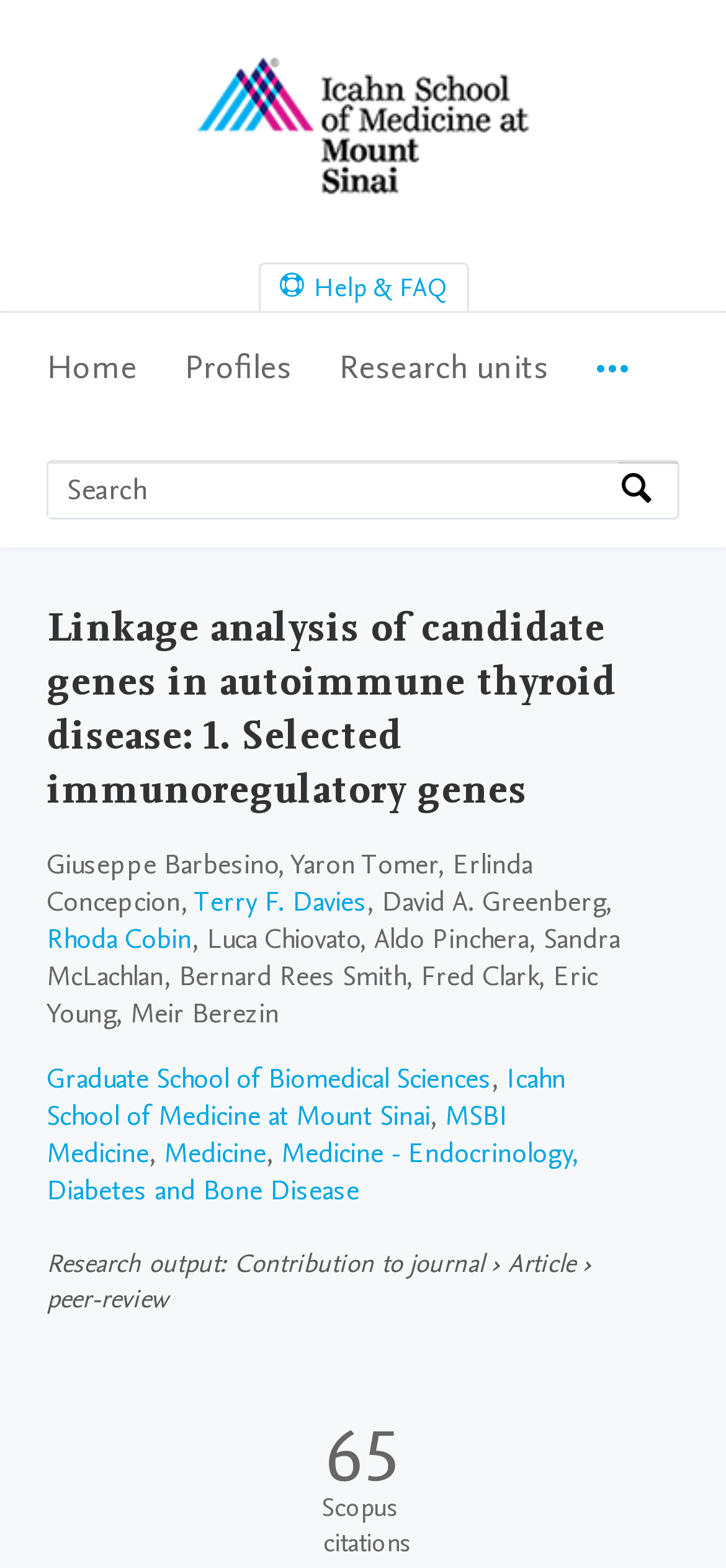What is the research output mentioned on the webpage?
Based on the image, answer the question with a single word or brief phrase.

Article